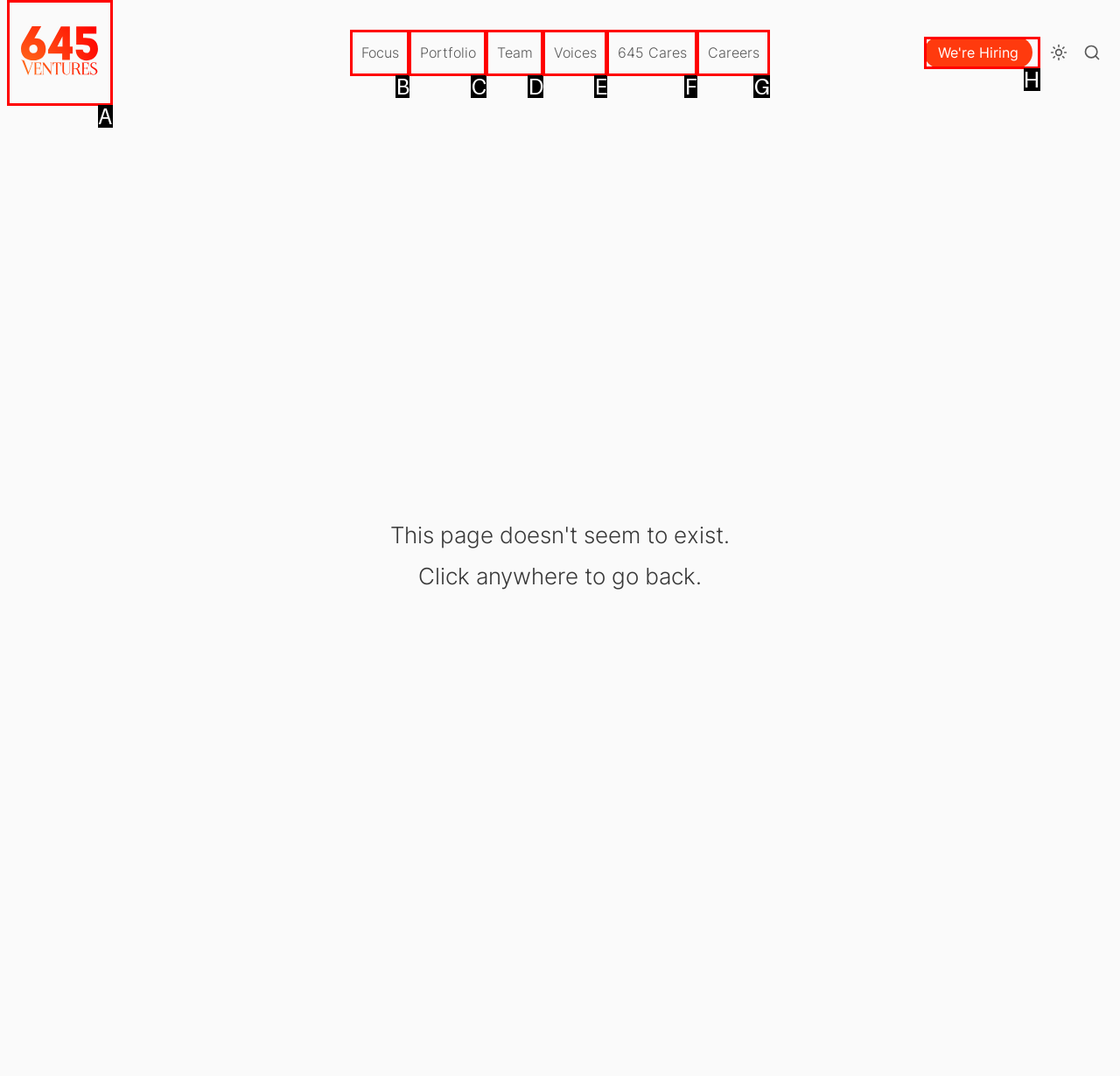Tell me which one HTML element best matches the description: 645 Cares
Answer with the option's letter from the given choices directly.

F